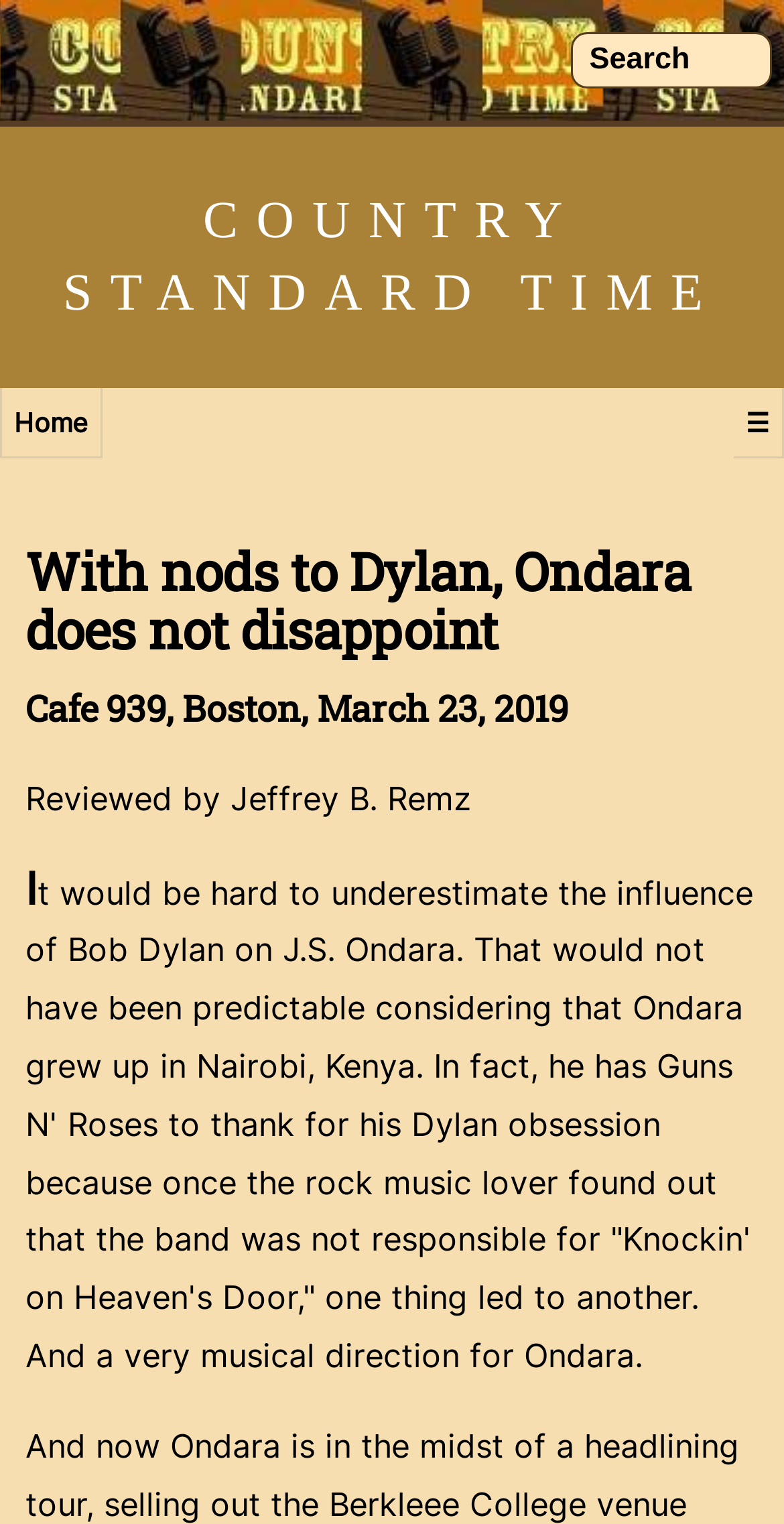Create a detailed summary of the webpage's content and design.

The webpage is a concert review article. At the top, there is a search bar with a "Search" label, positioned near the right edge of the page. Below the search bar, there are three links: "COUNTRY STANDARD TIME" on the top-right, "Home" on the top-left, and a hamburger menu icon "☰" on the top-right corner.

The main content of the article starts with a heading that reads "With nods to Dylan, Ondara does not disappoint", which spans almost the entire width of the page. Below this heading, there is a subheading that indicates the concert details: "Cafe 939, Boston, March 23, 2019". 

The article is written by Jeffrey B. Remz, as indicated by a line of text below the subheading. The main body of the article begins with a brief introduction, which discusses the influence of Bob Dylan on J.S. Ondara, the concert performer. The text is divided into paragraphs, with the first paragraph describing how Ondara's musical direction was influenced by his discovery of Dylan's music.